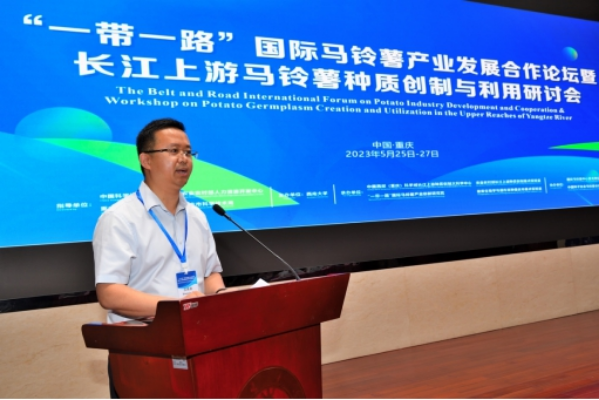Refer to the image and answer the question with as much detail as possible: What is the speaker doing in the image?

The speaker is standing at the podium, engaged and focused, which suggests that they are presenting insights or information related to potato industry advancements to the audience.